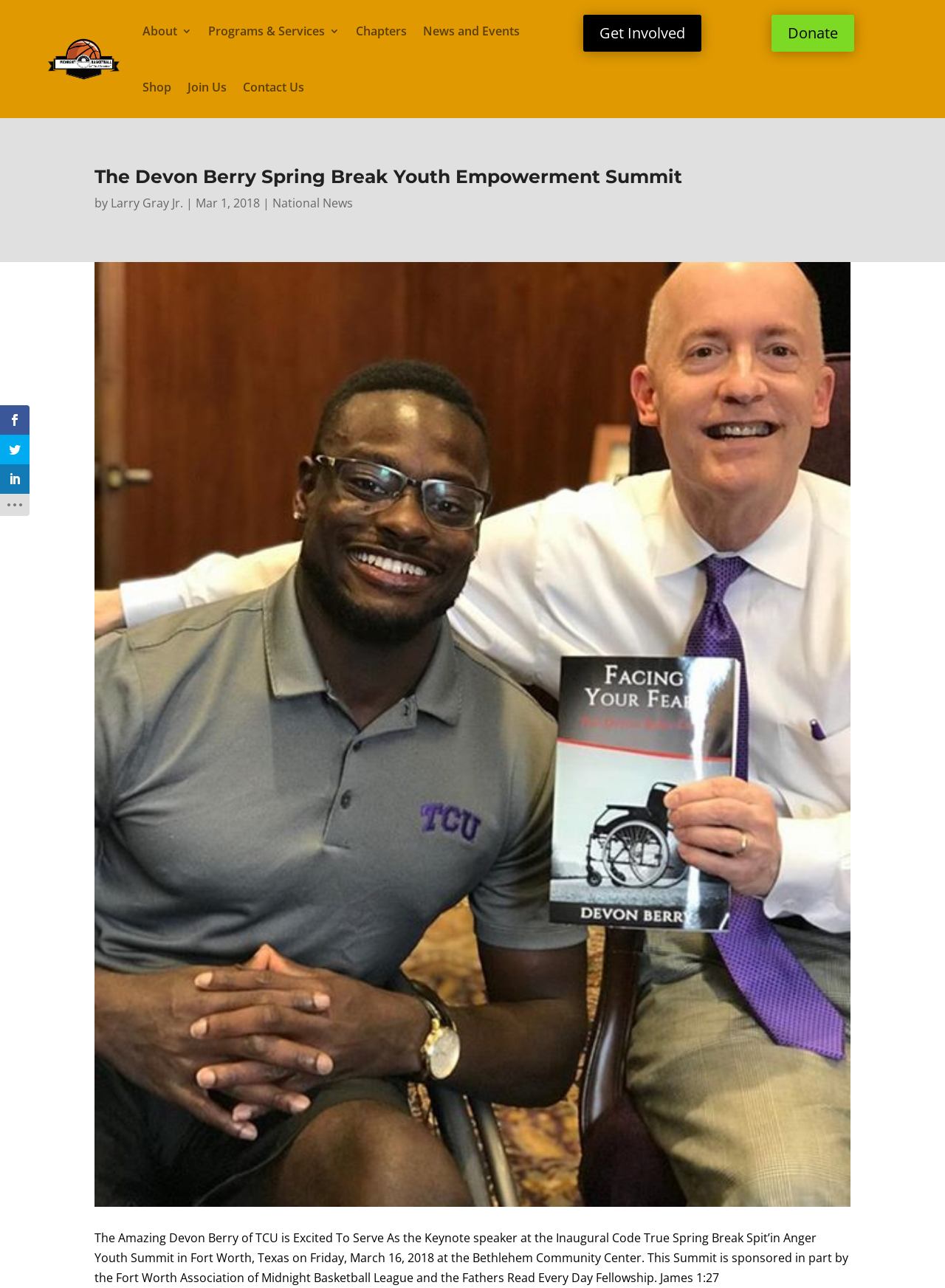Determine the bounding box coordinates for the element that should be clicked to follow this instruction: "Click the About link". The coordinates should be given as four float numbers between 0 and 1, in the format [left, top, right, bottom].

[0.151, 0.002, 0.203, 0.046]